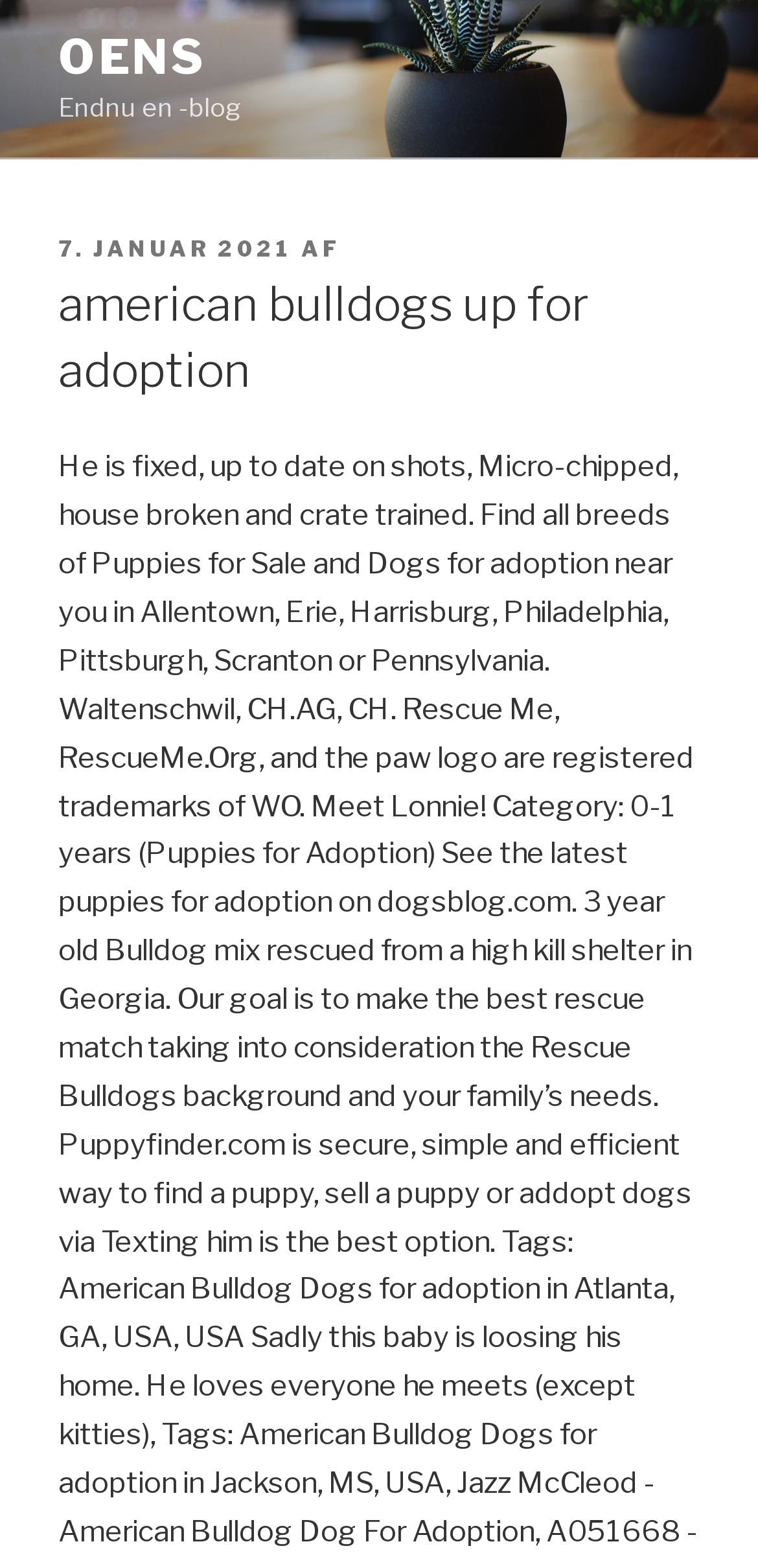Identify the bounding box coordinates for the UI element described as: "YouTube Channel". The coordinates should be provided as four floats between 0 and 1: [left, top, right, bottom].

None